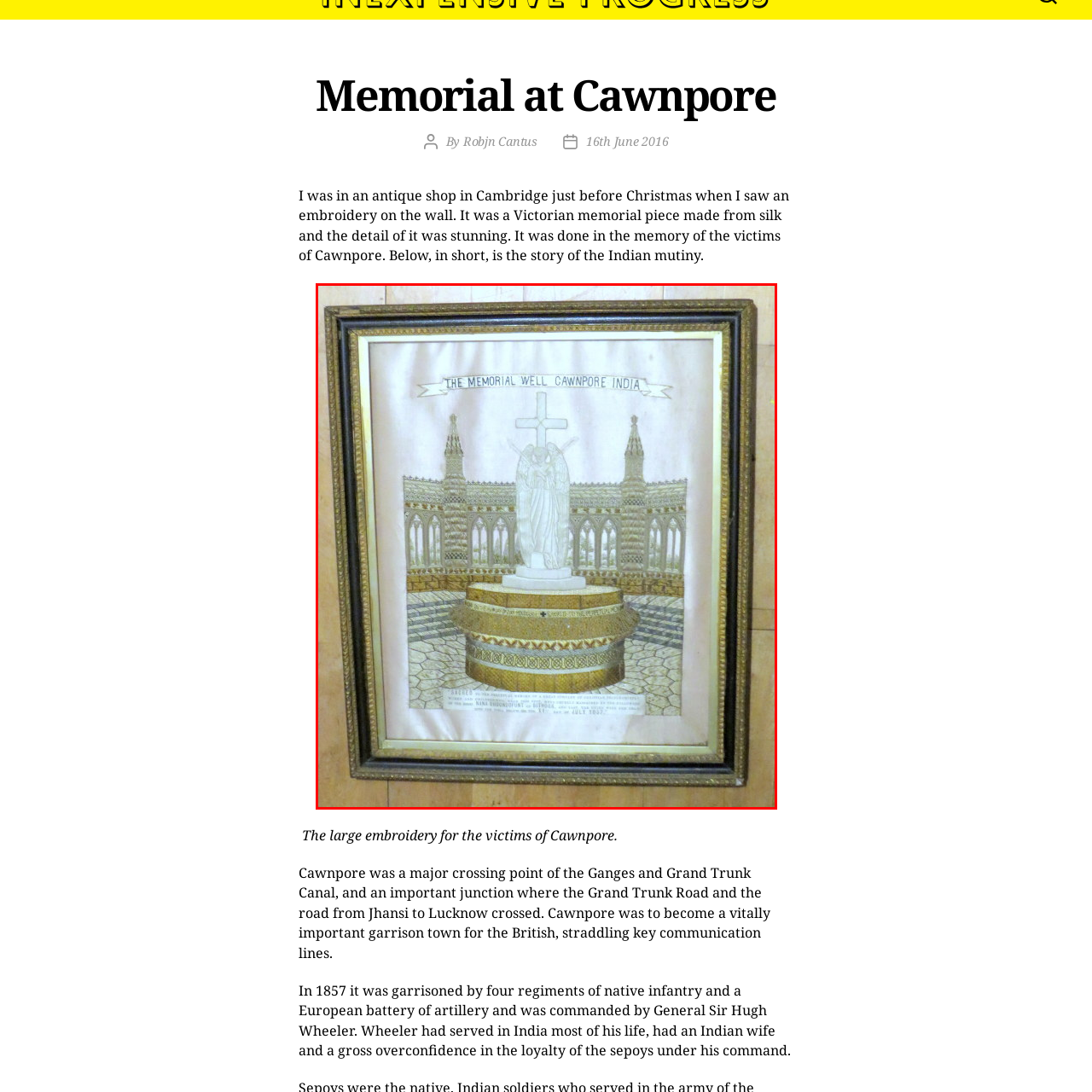Please provide a comprehensive description of the image that is enclosed within the red boundary.

The image depicts a beautifully crafted and ornate embroidery titled "The Memorial Well Cawnpore India." The piece features a central figure, likely representing a religious icon, standing atop a circular, intricately detailed base. Surrounding the figure is a decorative border, framed within an architectural setting reminiscent of gothic or classical styles, suggesting the significance of the location it memorializes. Above the scene, an elegant banner reads "THE MEMORIAL WELL CAWNPORE INDIA," indicating its purpose as a tribute. This memorial honors the victims of historical events in Cawnpore, as reflected in the text at the bottom, which likely provides further context. The overall aesthetic of the embroidery highlights the artistry and craftsmanship of the period, commemorating a poignant moment in history.